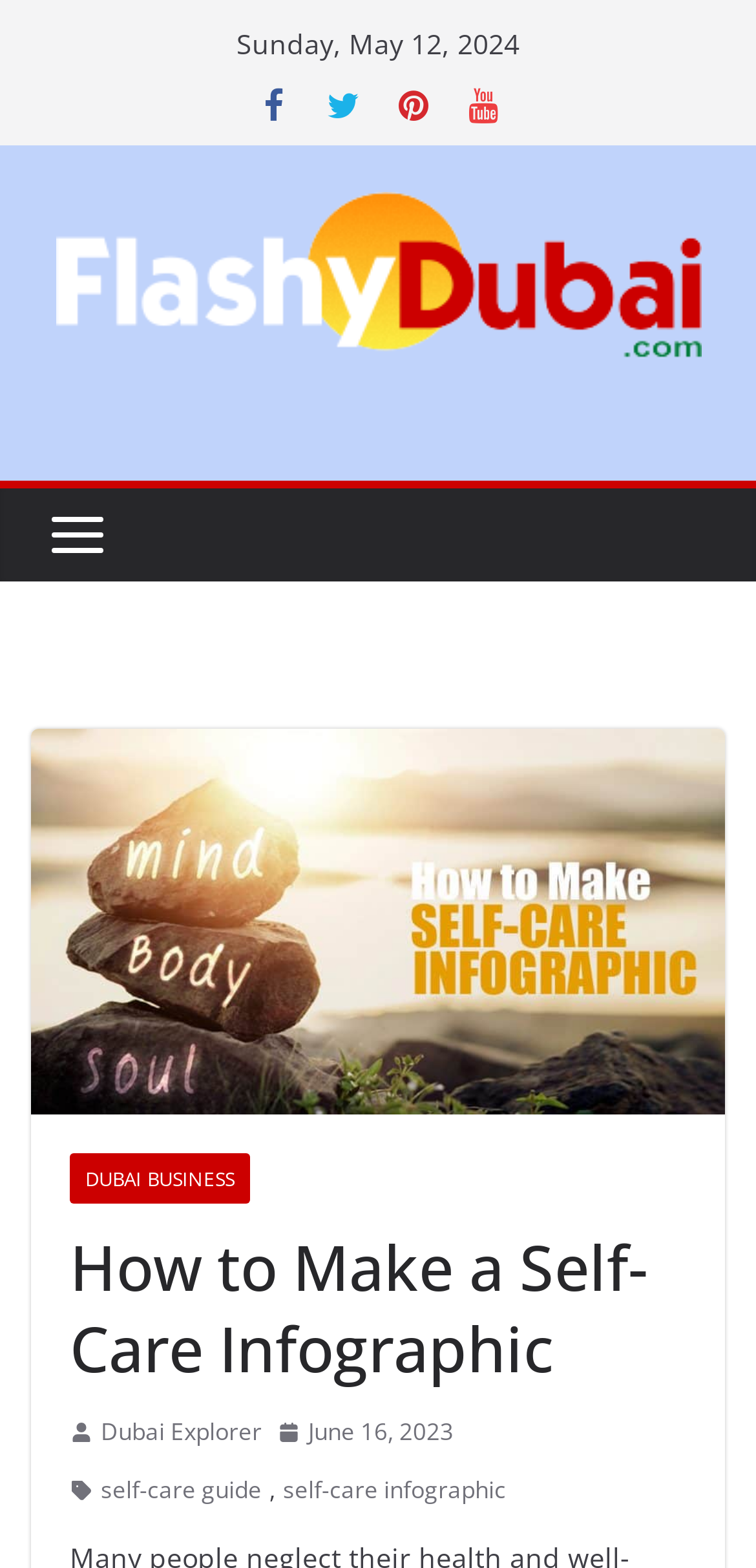Identify and provide the text of the main header on the webpage.

How to Make a Self-Care Infographic